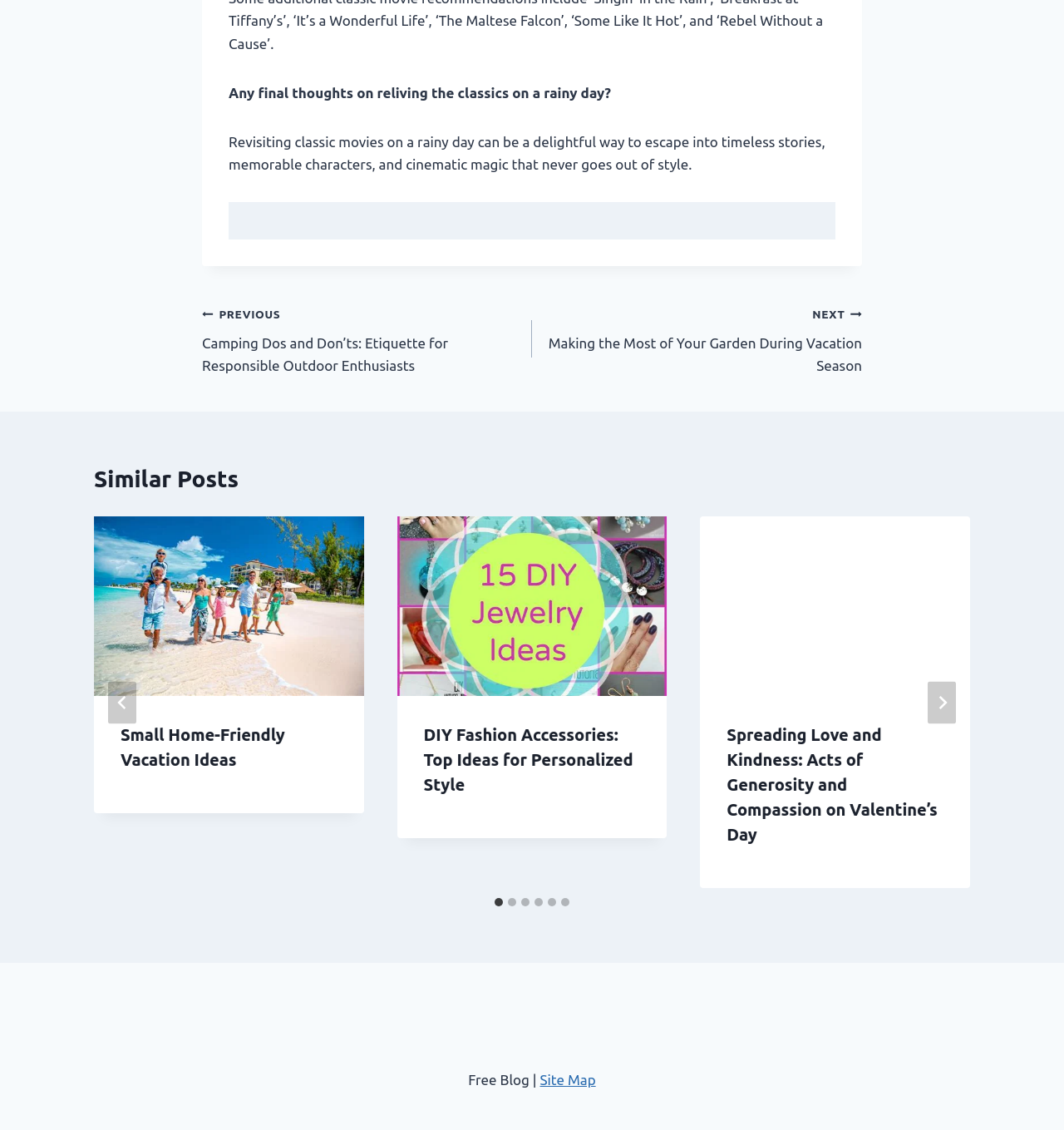Specify the bounding box coordinates for the region that must be clicked to perform the given instruction: "check the post details".

None